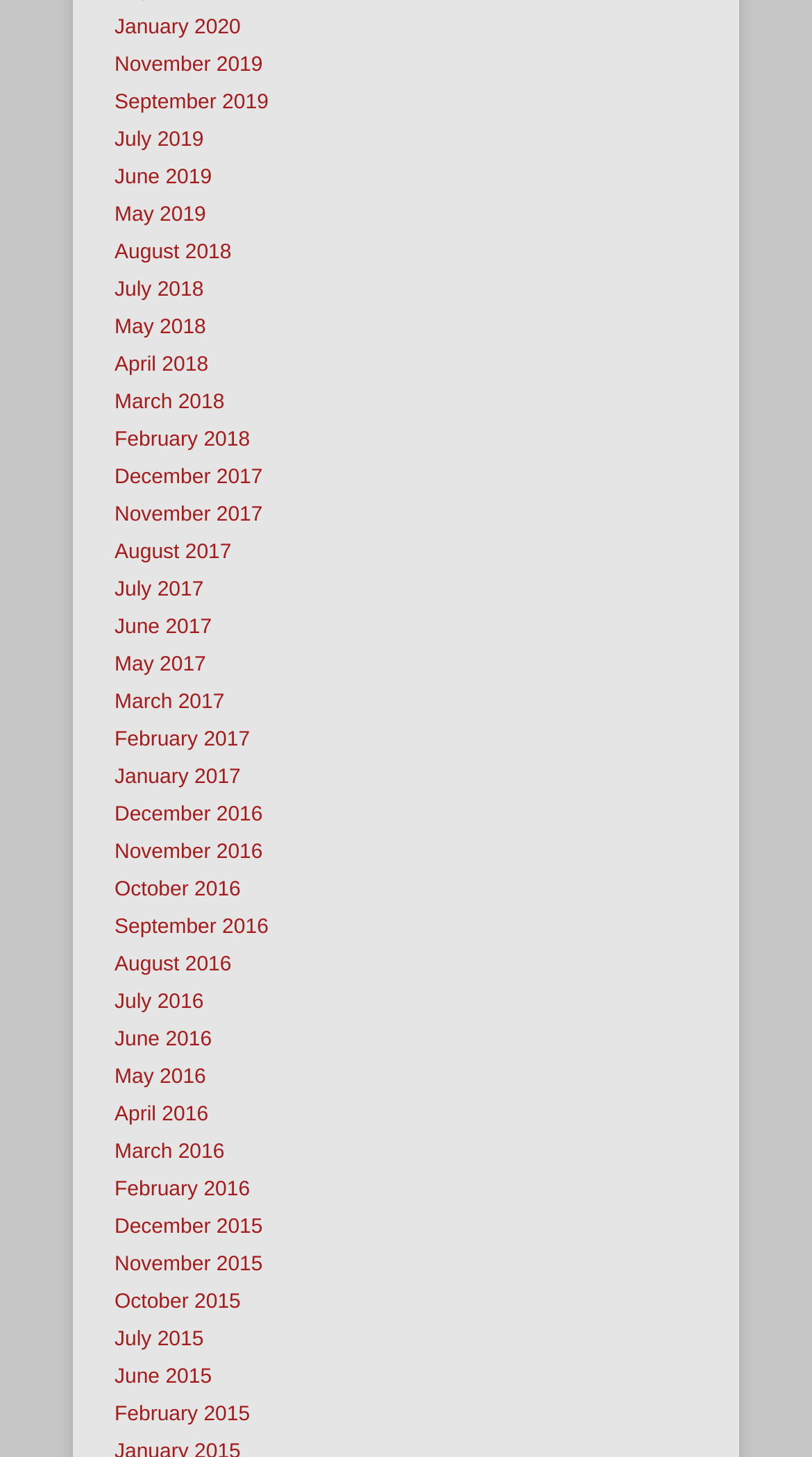Using the element description provided, determine the bounding box coordinates in the format (top-left x, top-left y, bottom-right x, bottom-right y). Ensure that all values are floating point numbers between 0 and 1. Element description: April 2016

[0.141, 0.758, 0.256, 0.774]